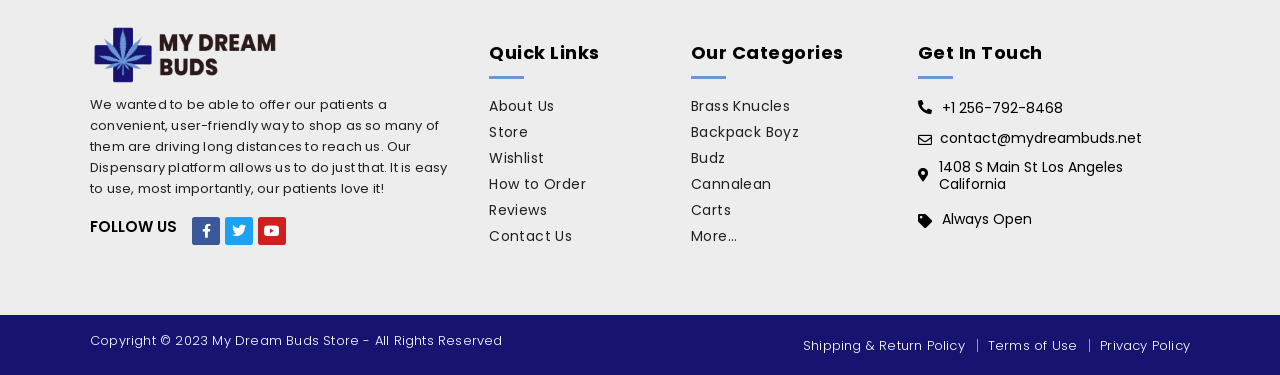What social media platforms can you follow?
Refer to the image and offer an in-depth and detailed answer to the question.

The links 'Facebook-f ', 'Twitter ', and 'Youtube ' are provided under the 'FOLLOW US' heading, indicating that the store can be followed on these three social media platforms.